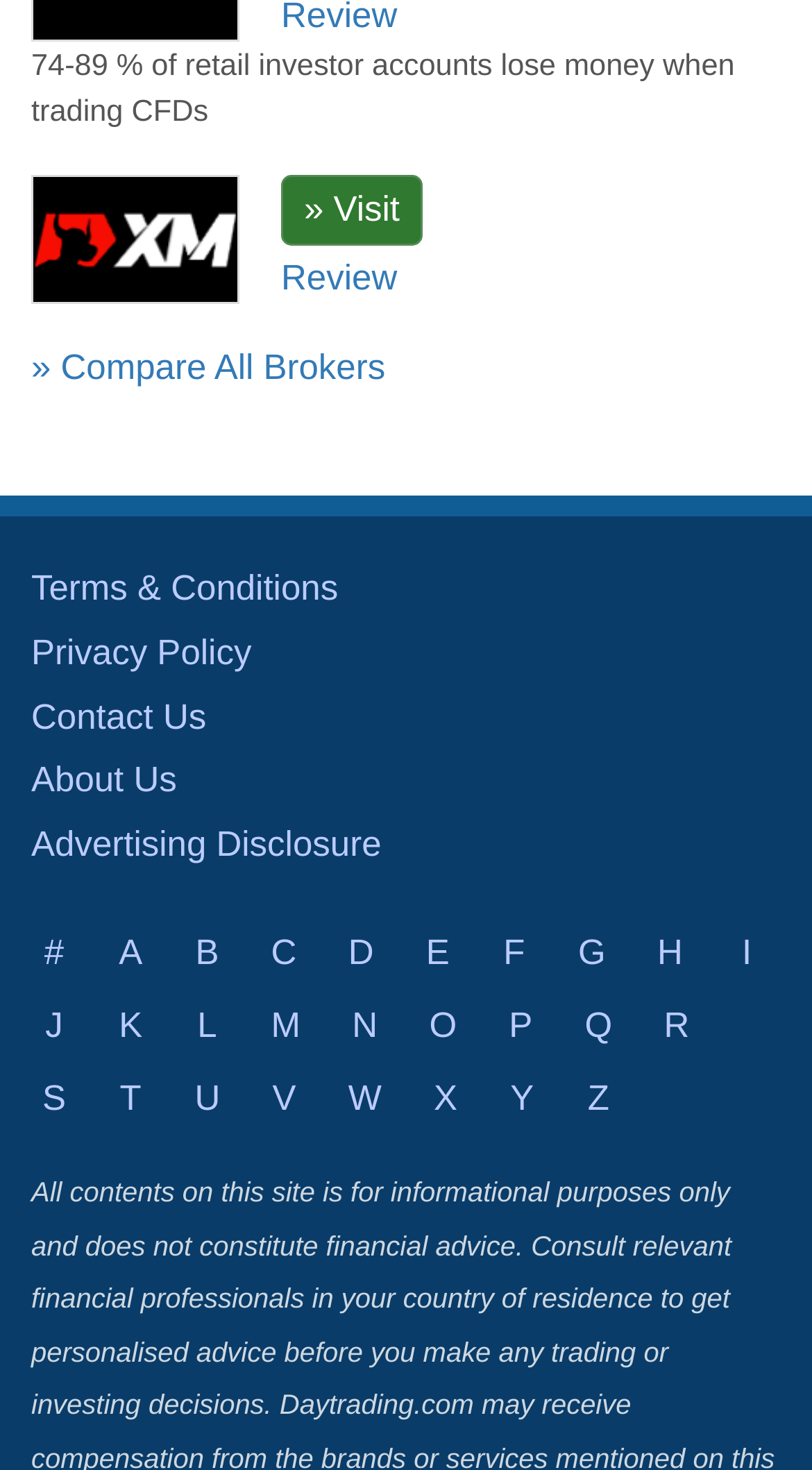Determine the bounding box coordinates of the clickable region to execute the instruction: "Visit XM". The coordinates should be four float numbers between 0 and 1, denoted as [left, top, right, bottom].

[0.346, 0.119, 0.521, 0.167]